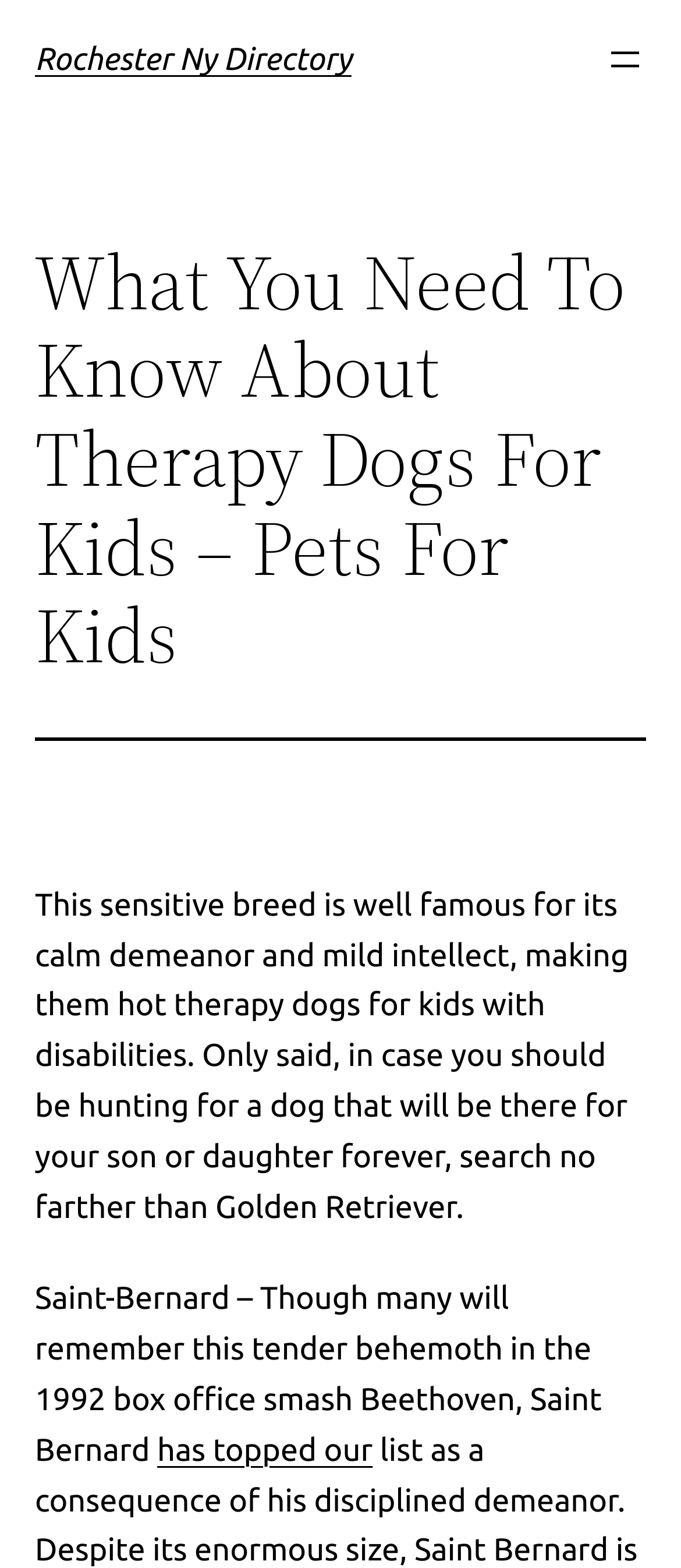Give a concise answer of one word or phrase to the question: 
What breed is suitable for kids with disabilities?

Golden Retriever